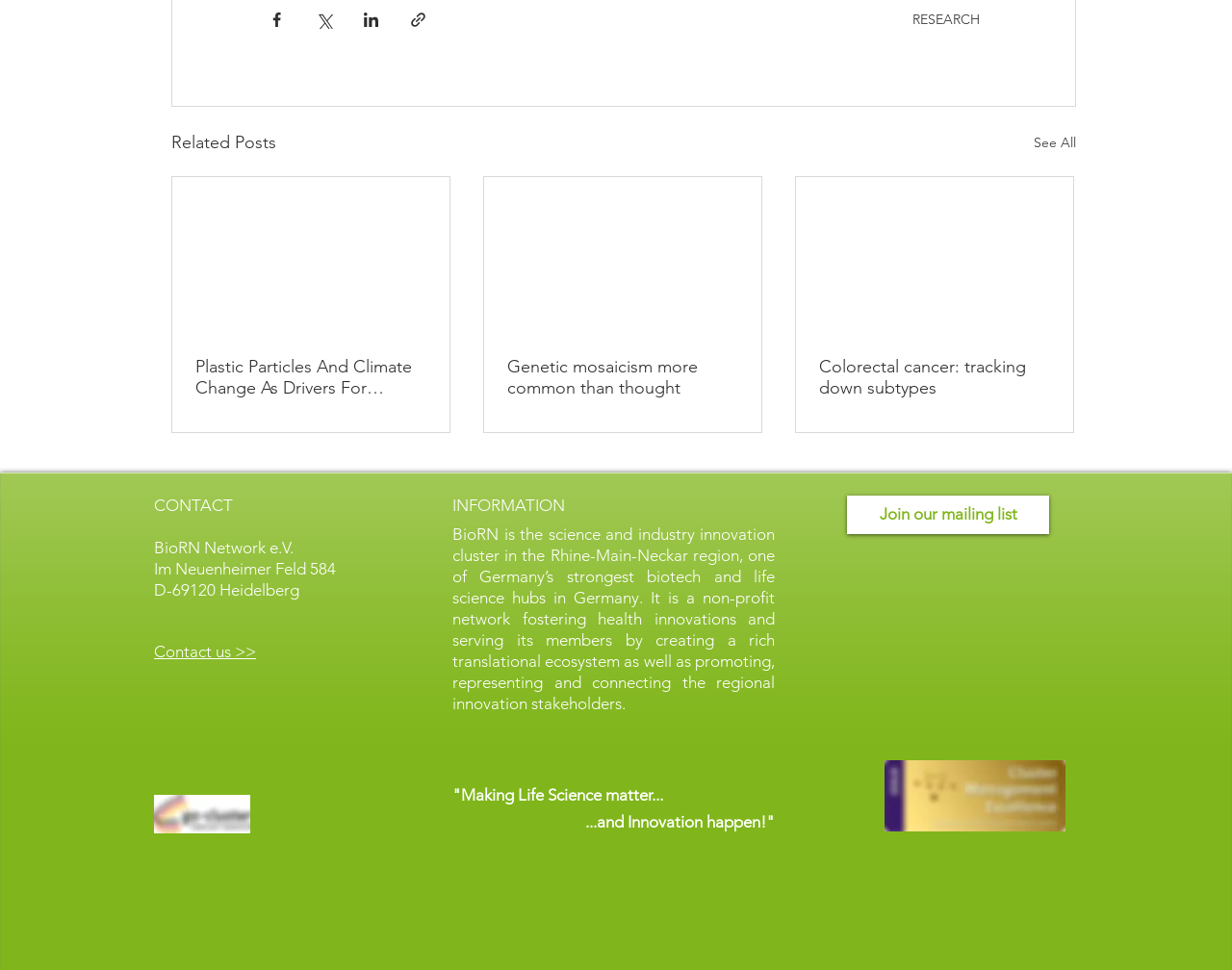What is the purpose of the buttons at the top?
Look at the screenshot and give a one-word or phrase answer.

Share